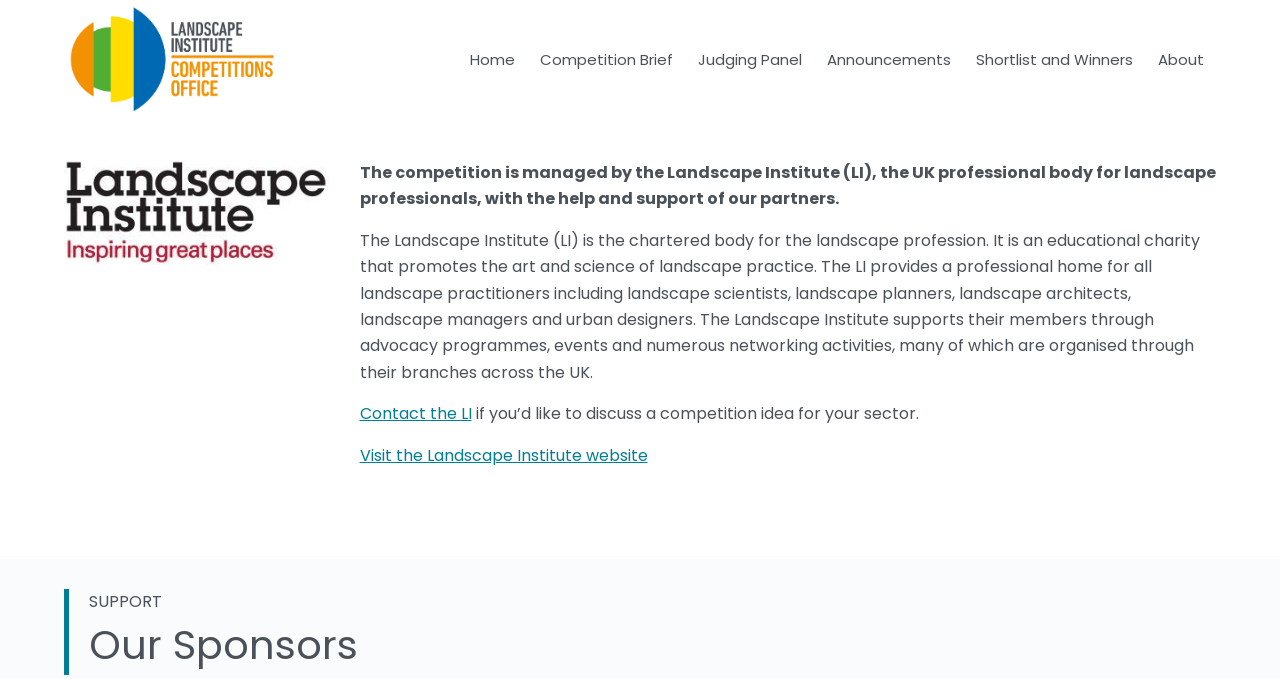Kindly provide the bounding box coordinates of the section you need to click on to fulfill the given instruction: "Click on the 'Image of the Week' link".

None